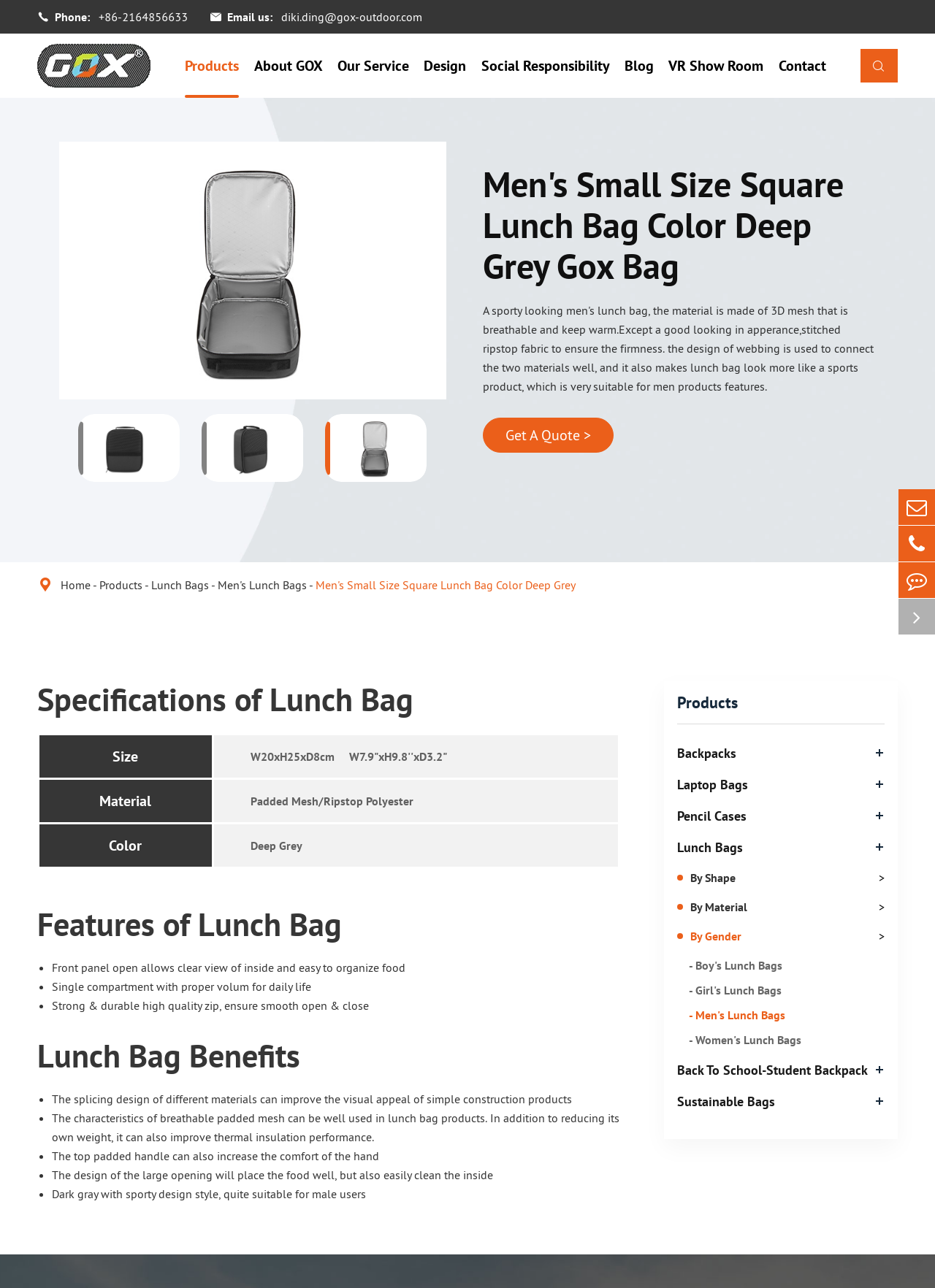Identify the bounding box coordinates for the UI element described as: "Men's Lunch Bags". The coordinates should be provided as four floats between 0 and 1: [left, top, right, bottom].

[0.233, 0.448, 0.328, 0.46]